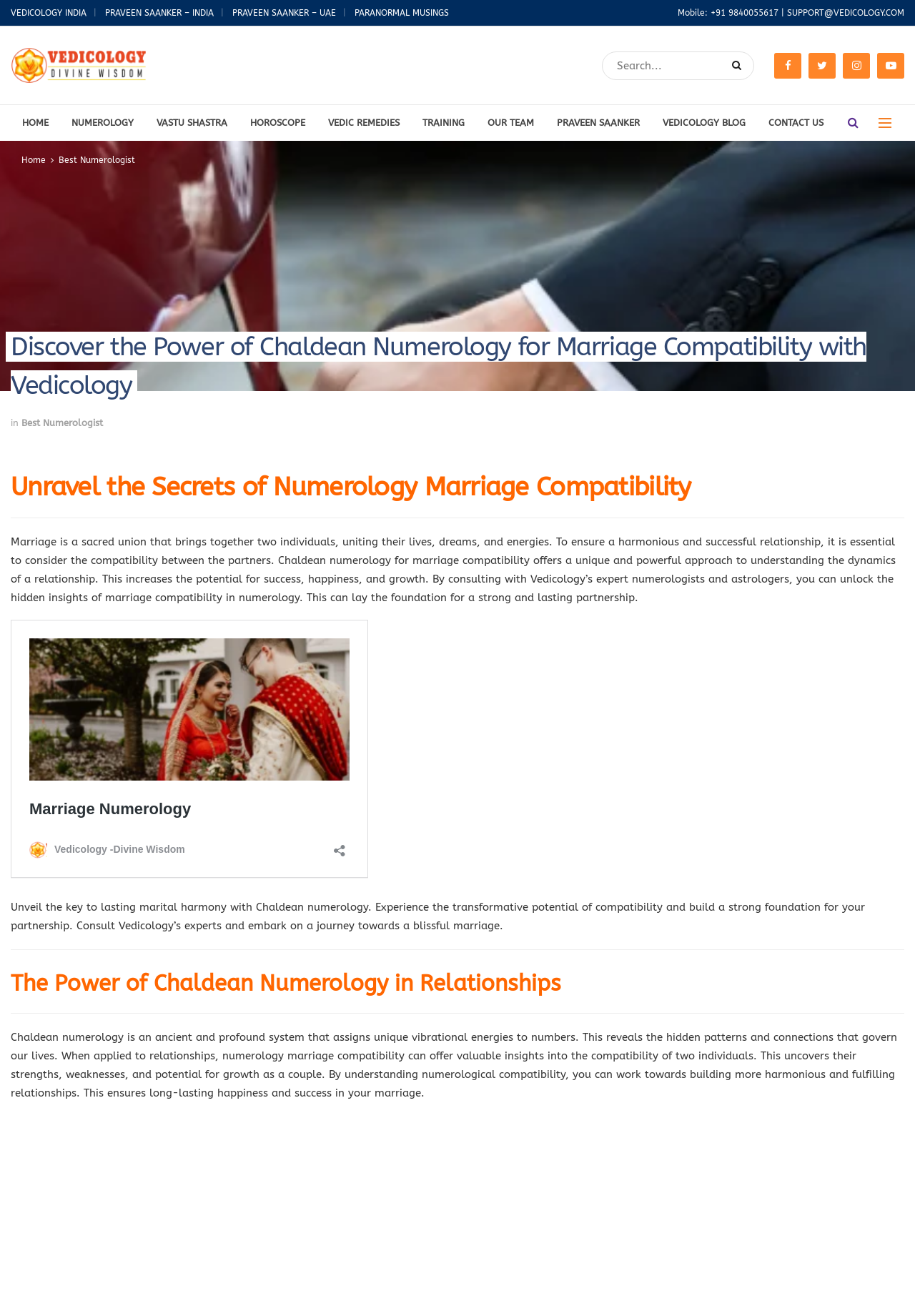What is the topic of the webpage?
Provide a detailed and extensive answer to the question.

The topic of the webpage can be inferred from the heading 'Discover the Power of Chaldean Numerology for Marriage Compatibility with Vedicology' and the content of the webpage, which discusses the importance of numerology in marriage compatibility.